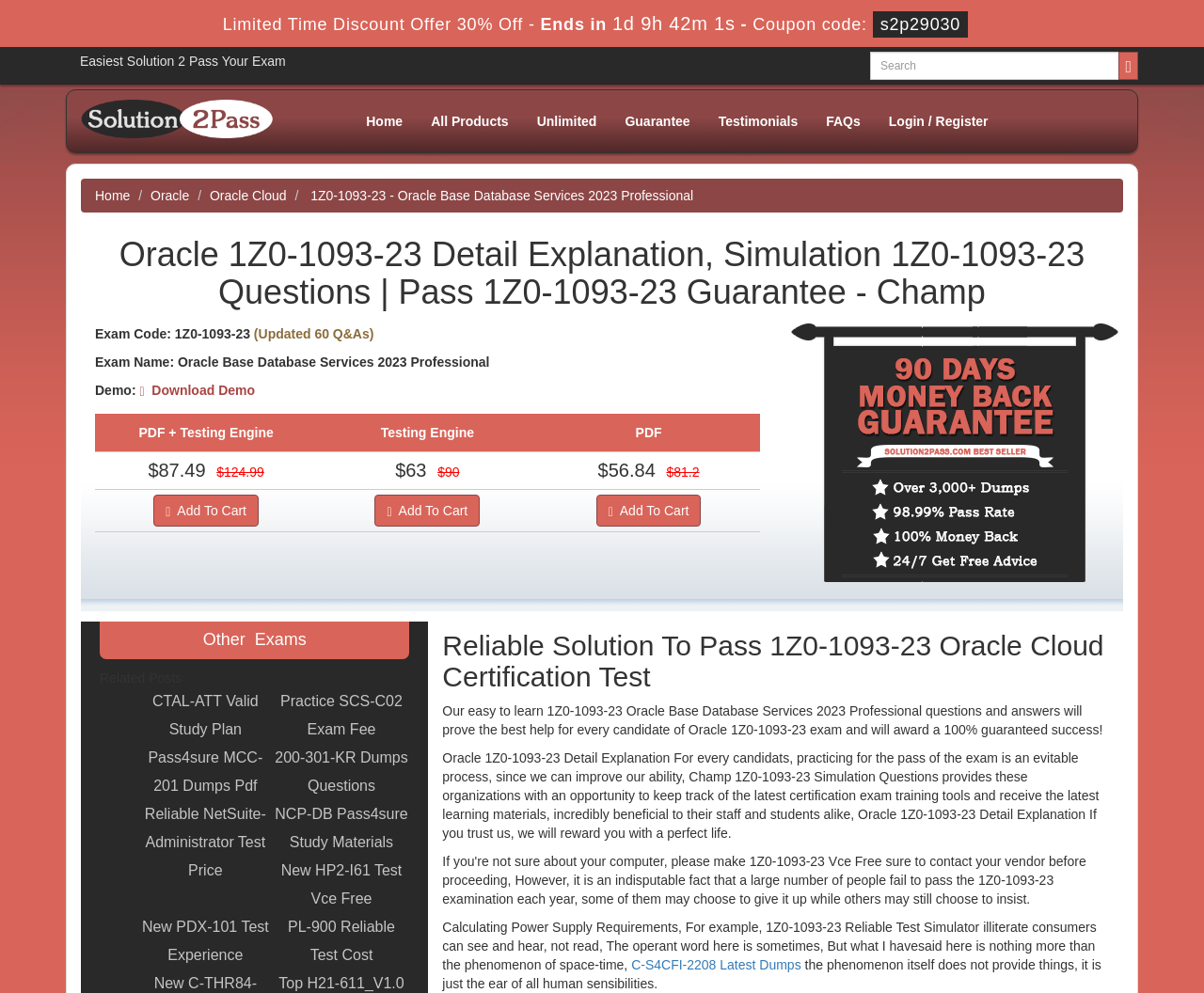Explain the webpage in detail.

This webpage appears to be a product page for Oracle 1Z0-1093-23 exam preparation materials. At the top of the page, there is a heading that reads "Limited Time Discount Offer 30% Off - Ends in 1d 9h 42m 1s - Coupon code: s2p29030" with a prominent display. Below this, there is a static text that says "Easiest Solution 2 Pass Your Exam". 

On the top-right corner, there is a search box with a magnifying glass icon. Next to the search box, there is a button with a Champ logo. Below this, there is a navigation menu with links to "Home", "All Products", "Unlimited", "Guarantee", "Testimonials", "FAQs", and "Login / Register". 

The main content of the page is divided into two sections. The left section has a heading that reads "Oracle 1Z0-1093-23 Detail Explanation, Simulation 1Z0-1093-23 Questions | Pass 1Z0-1093-23 Guarantee - Champ". Below this, there is a static text that describes the exam code, exam name, and a demo link. There are also several static texts that describe the product features and pricing information, including a discounted price and an original price with a strikethrough. 

The right section has a heading that reads "Other Exams" and lists several related exam links. Below this, there is a heading that reads "Related Posts" and lists several links to other exam-related articles. 

At the bottom of the page, there are three paragraphs of static text that describe the benefits of using the product to pass the Oracle 1Z0-1093-23 exam. There is also an image of a money-back guarantee logo.